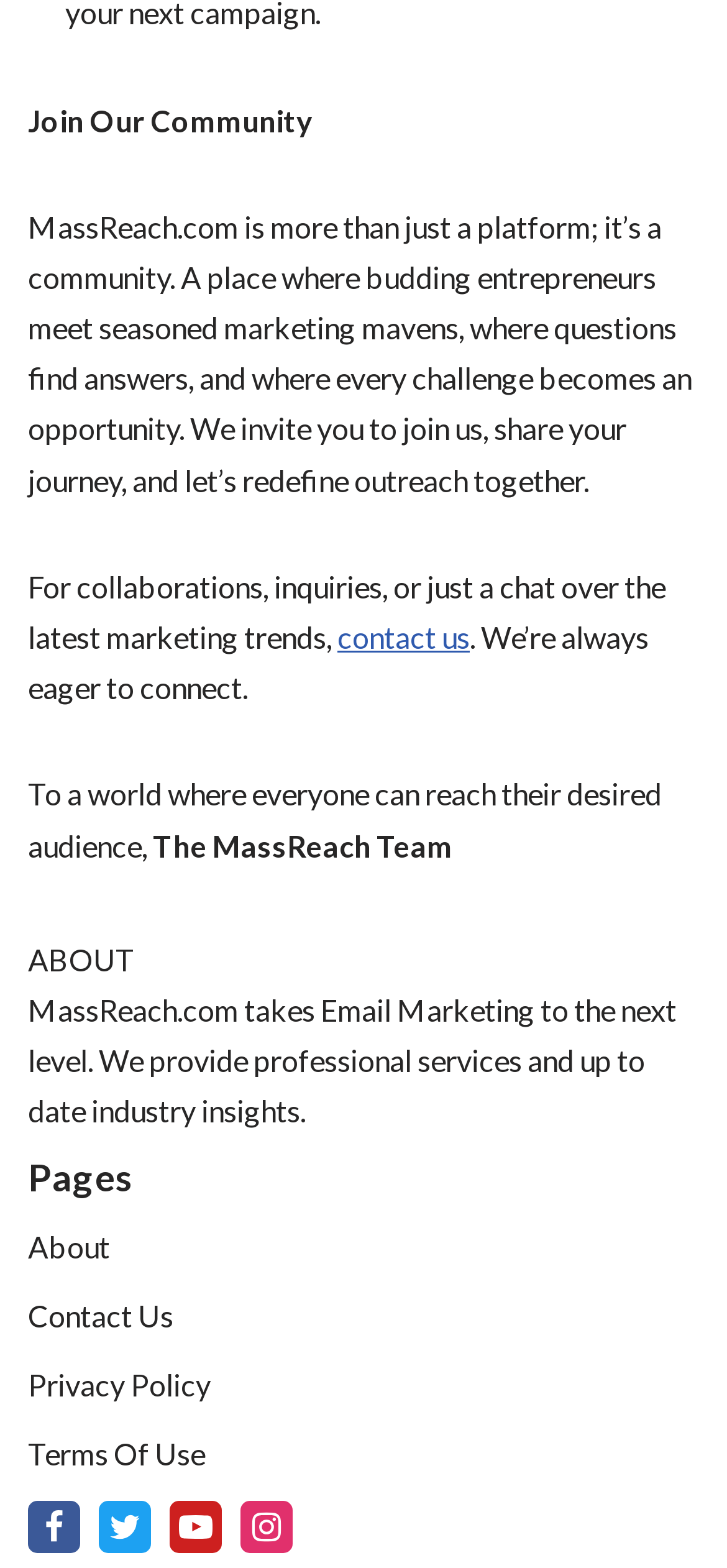Please provide a comprehensive response to the question below by analyzing the image: 
What is the purpose of the community?

The purpose of the community is mentioned in the first paragraph, where it says 'let’s redefine outreach together'. This suggests that the community is meant to bring people together to redefine the way outreach is done.